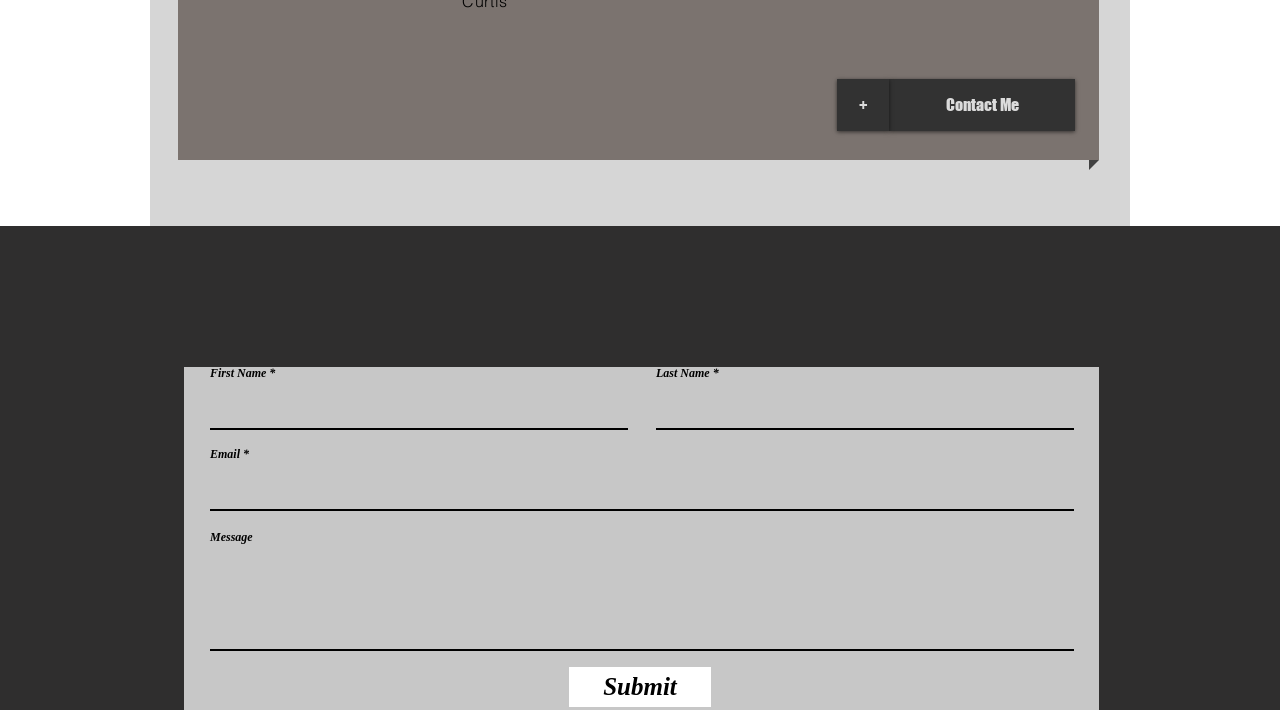Based on the element description Contact Me, identify the bounding box coordinates for the UI element. The coordinates should be in the format (top-left x, top-left y, bottom-right x, bottom-right y) and within the 0 to 1 range.

[0.695, 0.111, 0.84, 0.184]